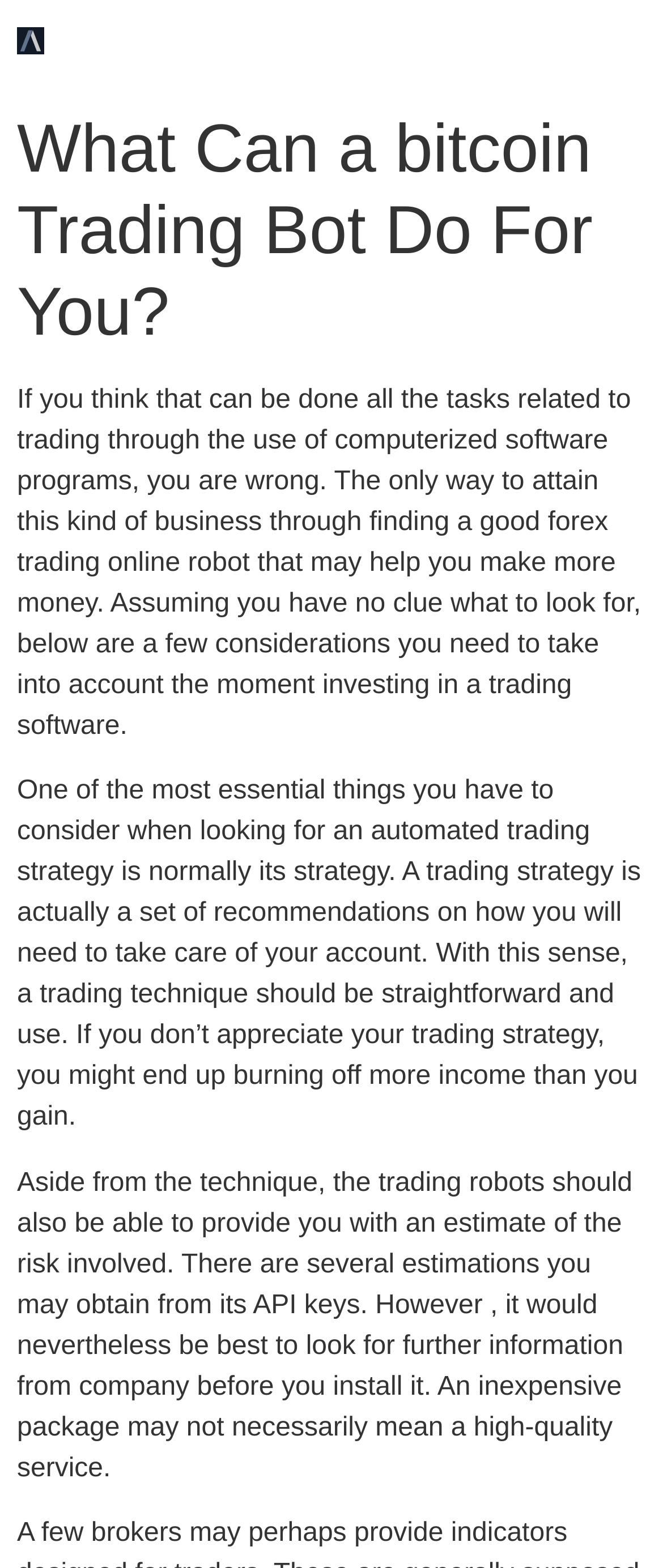Give the bounding box coordinates for the element described by: "Free dark wordpress theme".

None